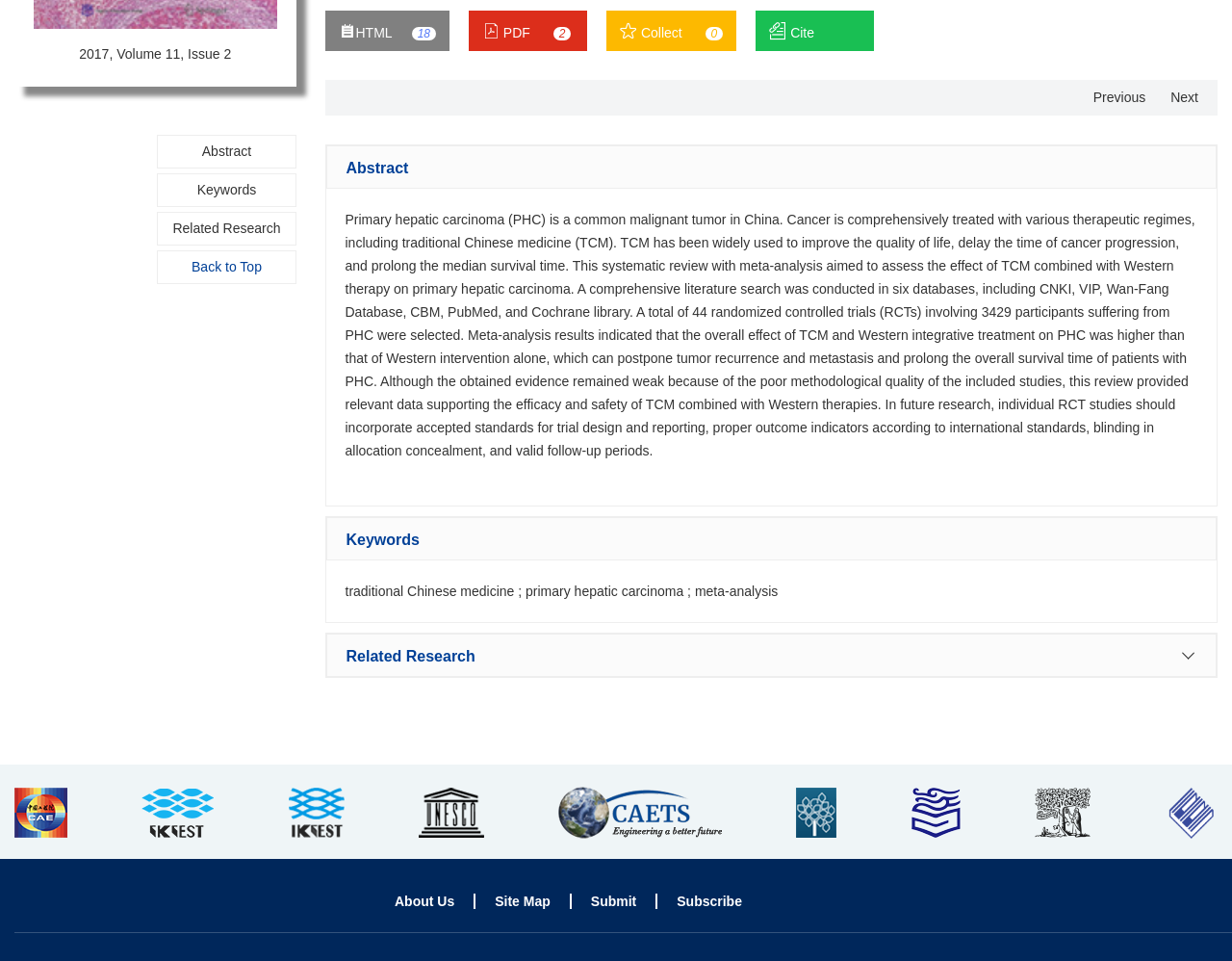Using the webpage screenshot and the element description meta-analysis, determine the bounding box coordinates. Specify the coordinates in the format (top-left x, top-left y, bottom-right x, bottom-right y) with values ranging from 0 to 1.

[0.564, 0.607, 0.631, 0.623]